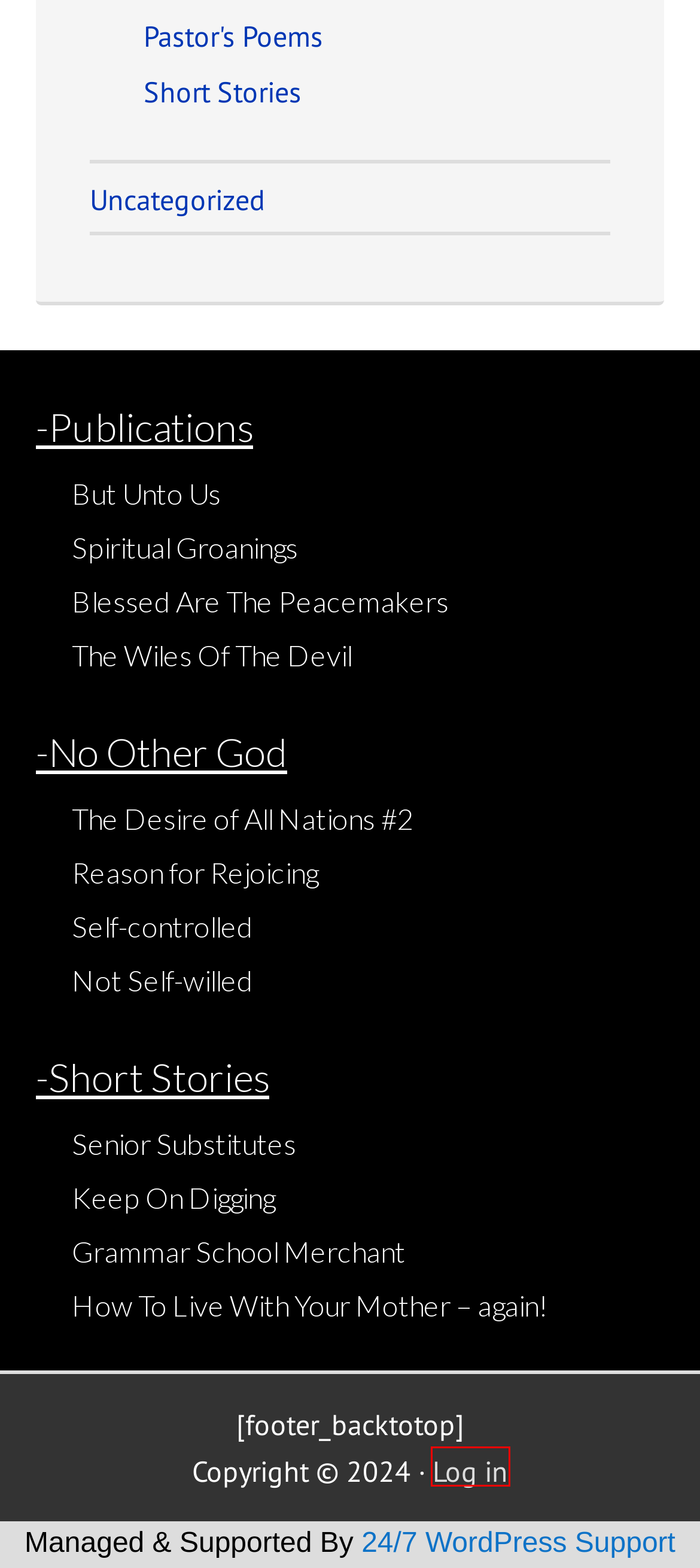With the provided screenshot showing a webpage and a red bounding box, determine which webpage description best fits the new page that appears after clicking the element inside the red box. Here are the options:
A. Log In ‹ Grace Baptist Church — WordPress
B. Pastor’s Poems
C. Self-controlled
D. Not Self-willed
E. Uncategorized
F. Senior Substitutes
G. The Wiles Of The Devil
H. Blessed Are The Peacemakers

A